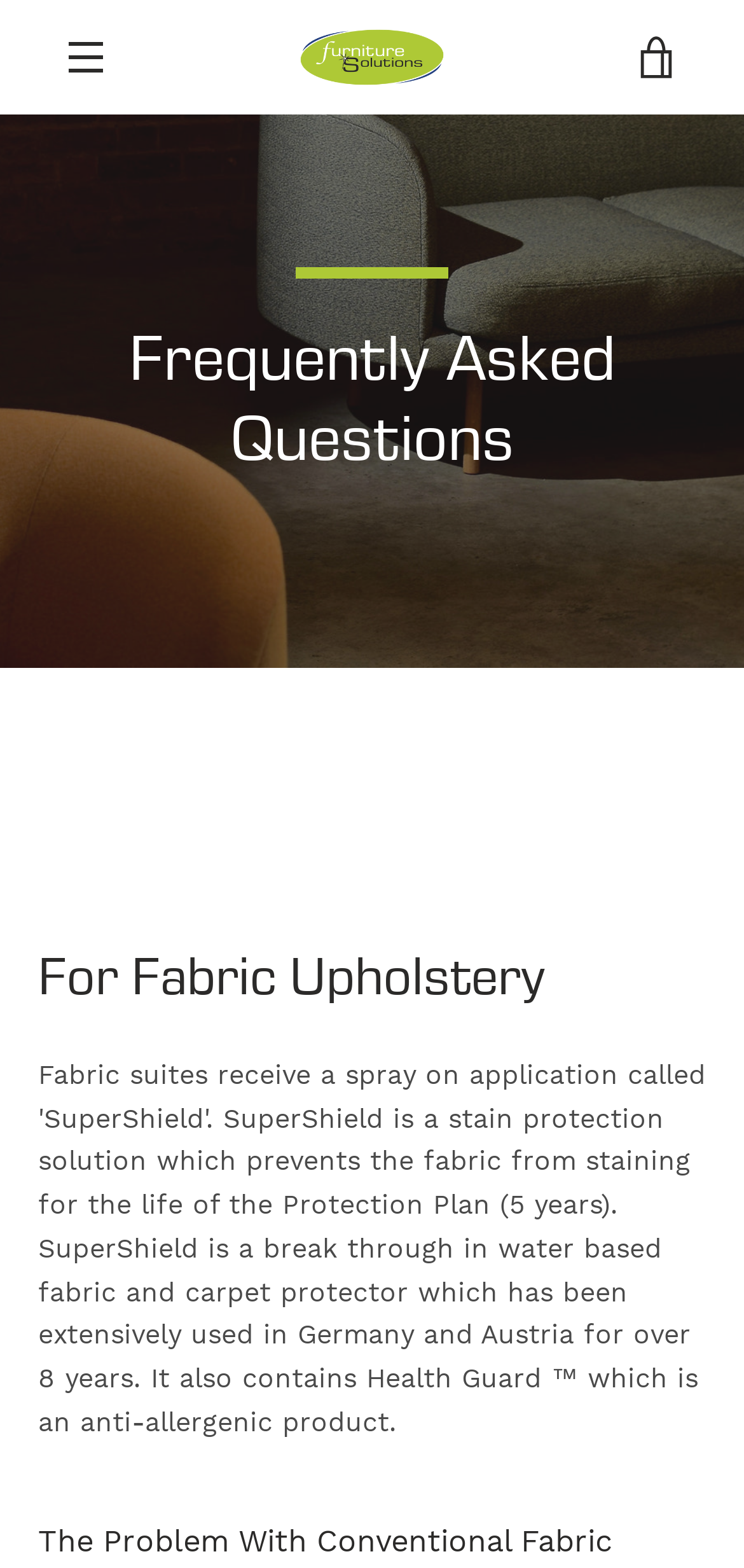Please provide the bounding box coordinates for the UI element as described: "View cart". The coordinates must be four floats between 0 and 1, represented as [left, top, right, bottom].

[0.821, 0.006, 0.949, 0.067]